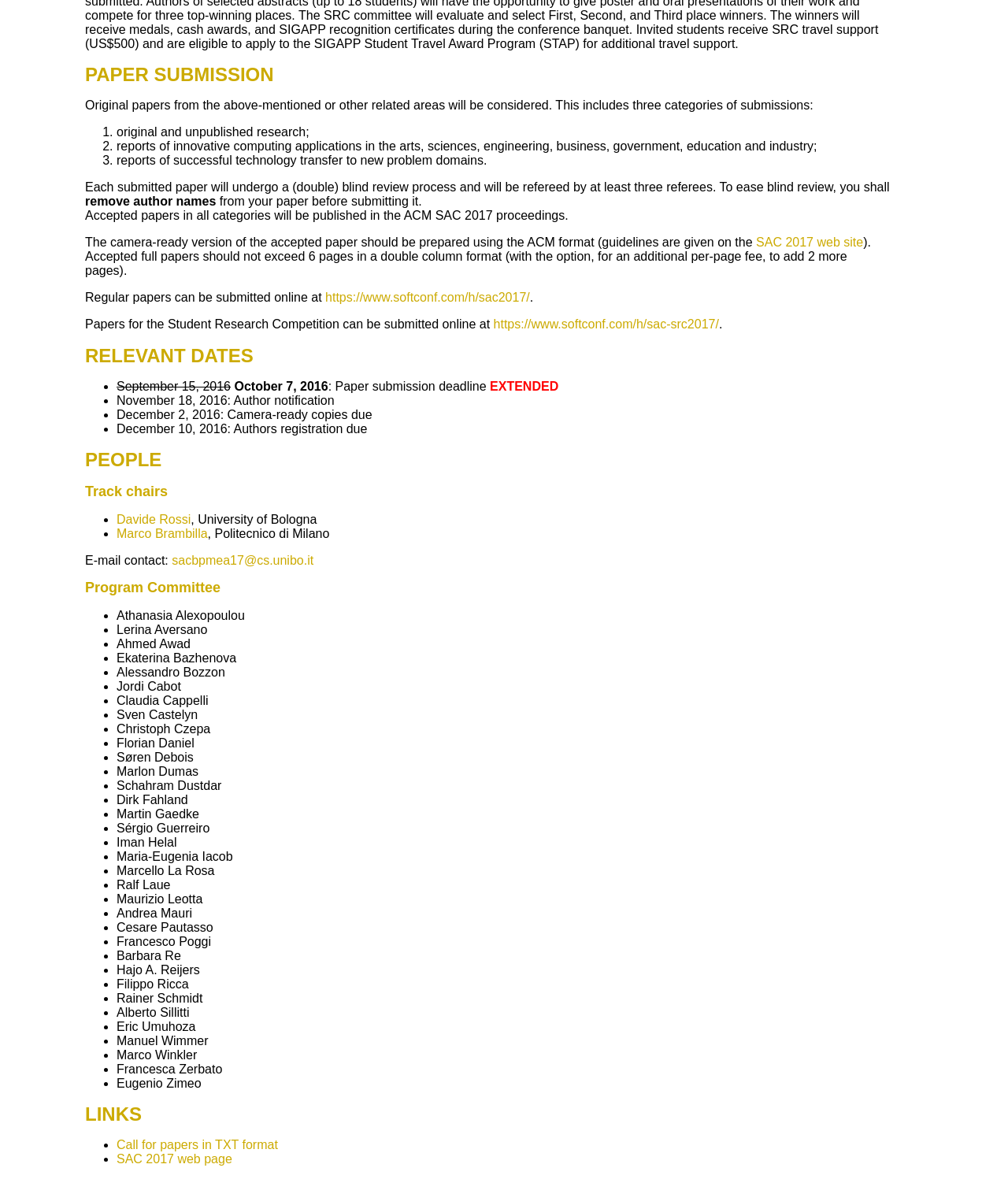How many pages can accepted full papers exceed?
Answer briefly with a single word or phrase based on the image.

2